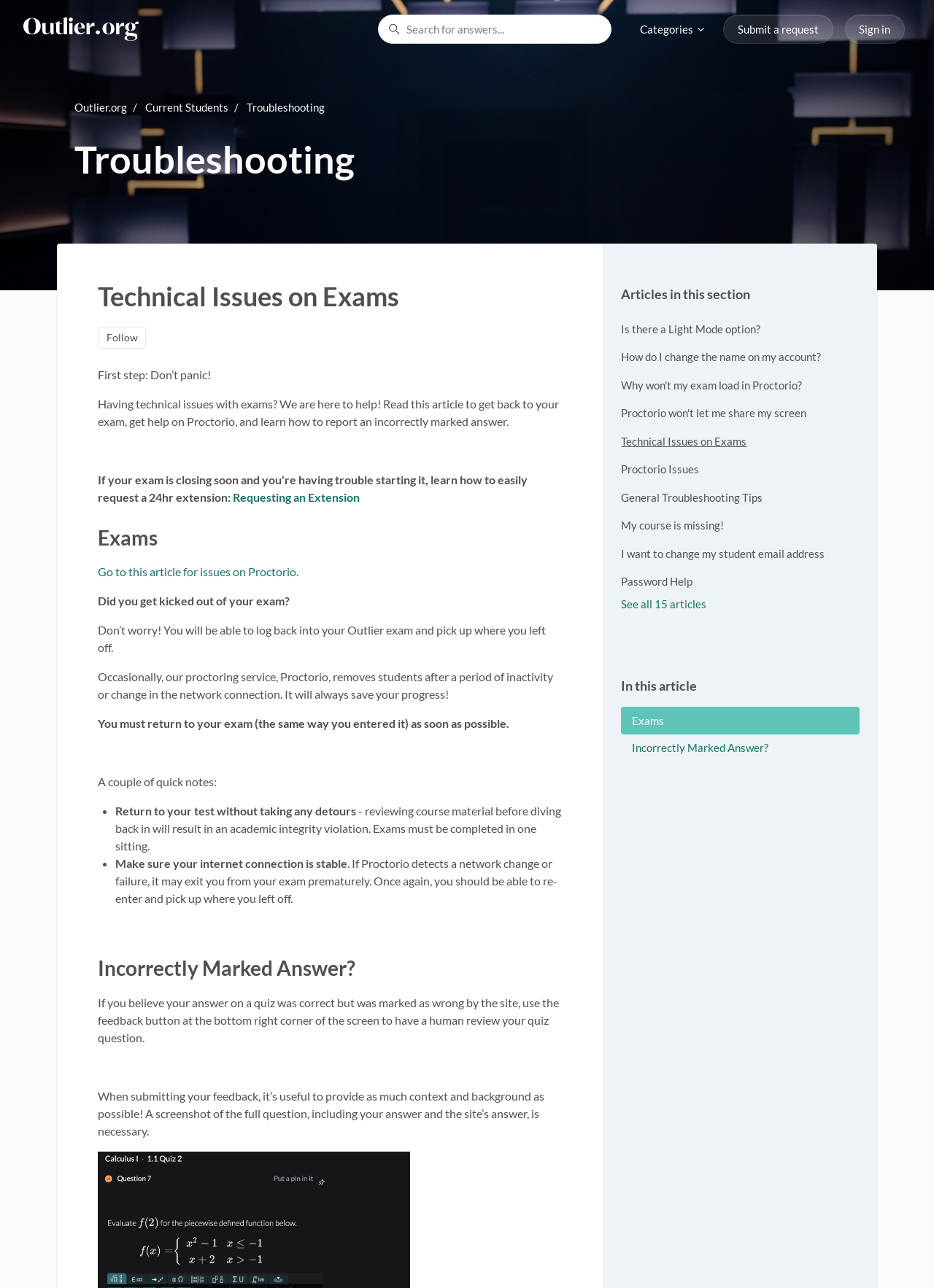Identify the bounding box coordinates of the specific part of the webpage to click to complete this instruction: "Return to top".

[0.012, 0.69, 0.048, 0.716]